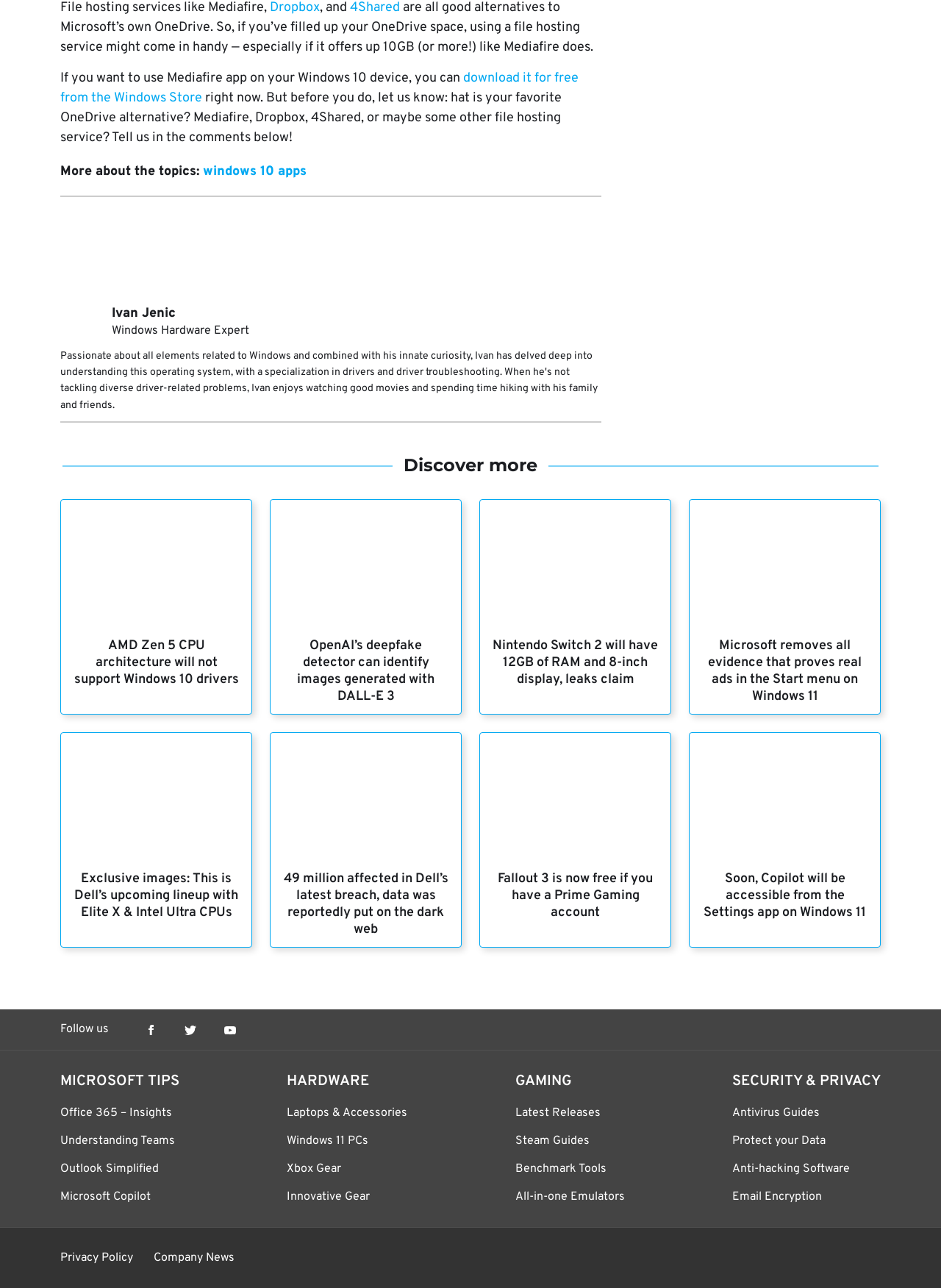Provide the bounding box coordinates of the HTML element this sentence describes: "Protect your Data". The bounding box coordinates consist of four float numbers between 0 and 1, i.e., [left, top, right, bottom].

[0.778, 0.88, 0.877, 0.891]